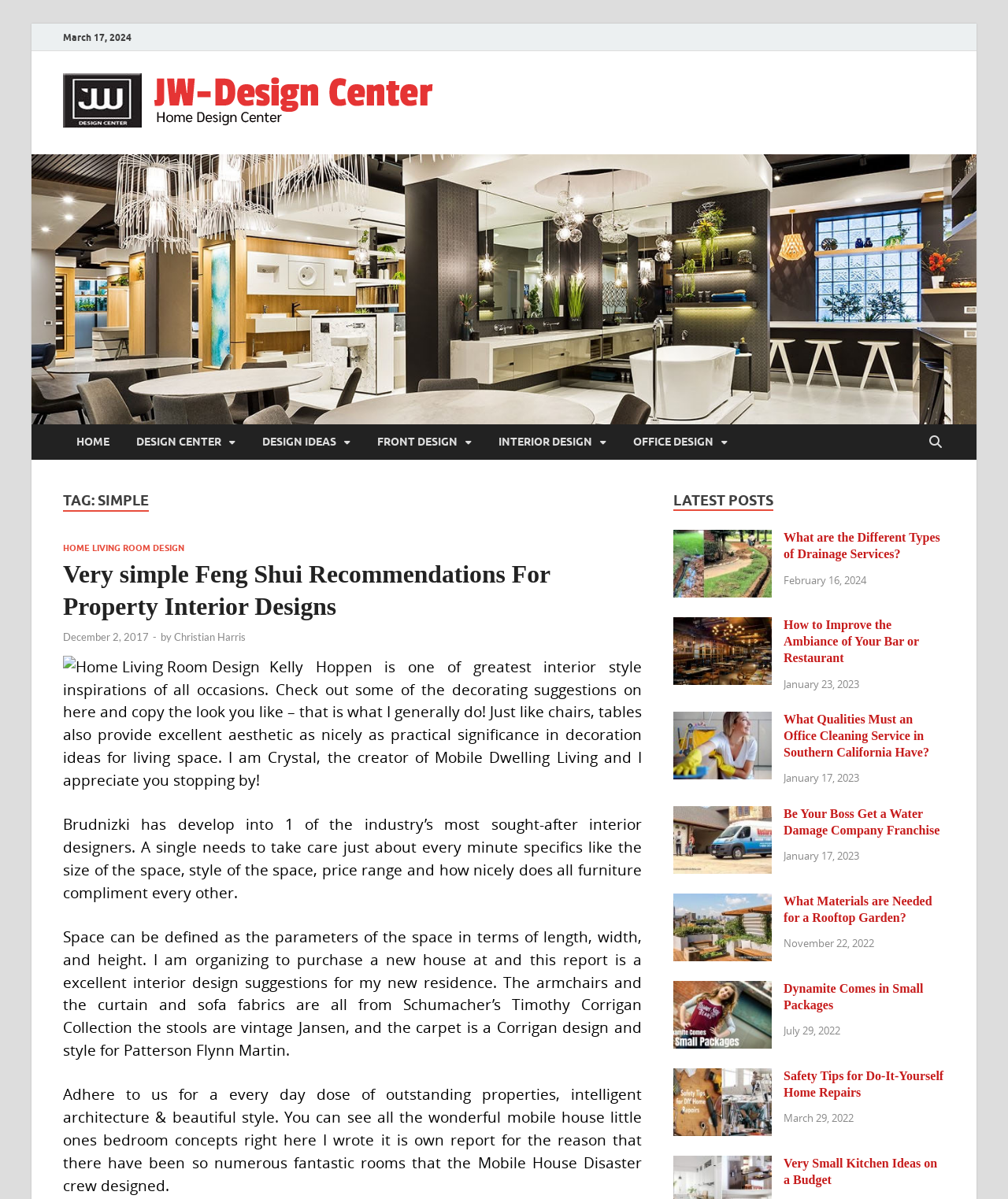Please locate the bounding box coordinates of the region I need to click to follow this instruction: "explore the DESIGN IDEAS section".

[0.247, 0.354, 0.361, 0.383]